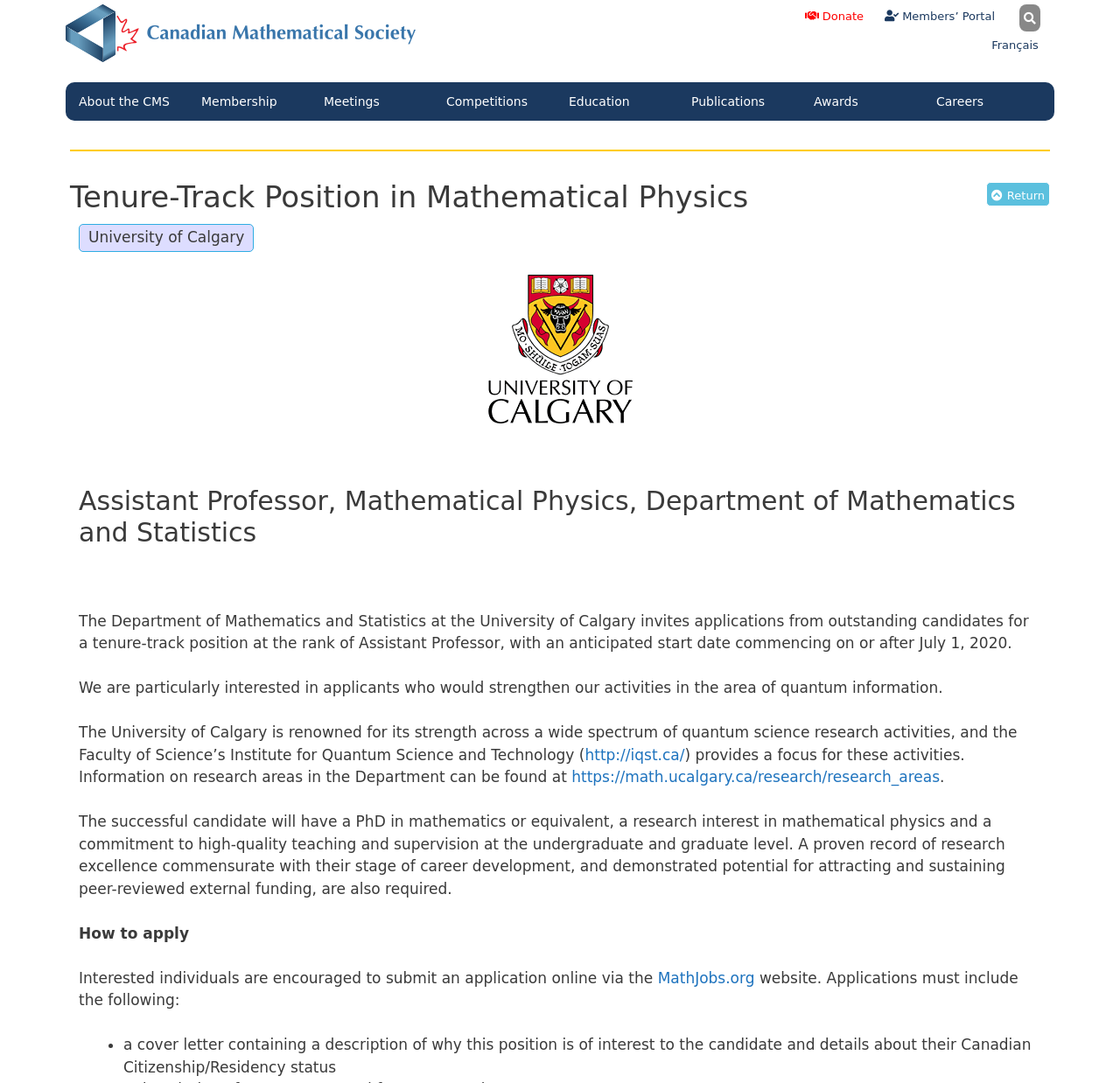Please answer the following question using a single word or phrase: 
How can interested individuals apply?

Online via MathJobs.org